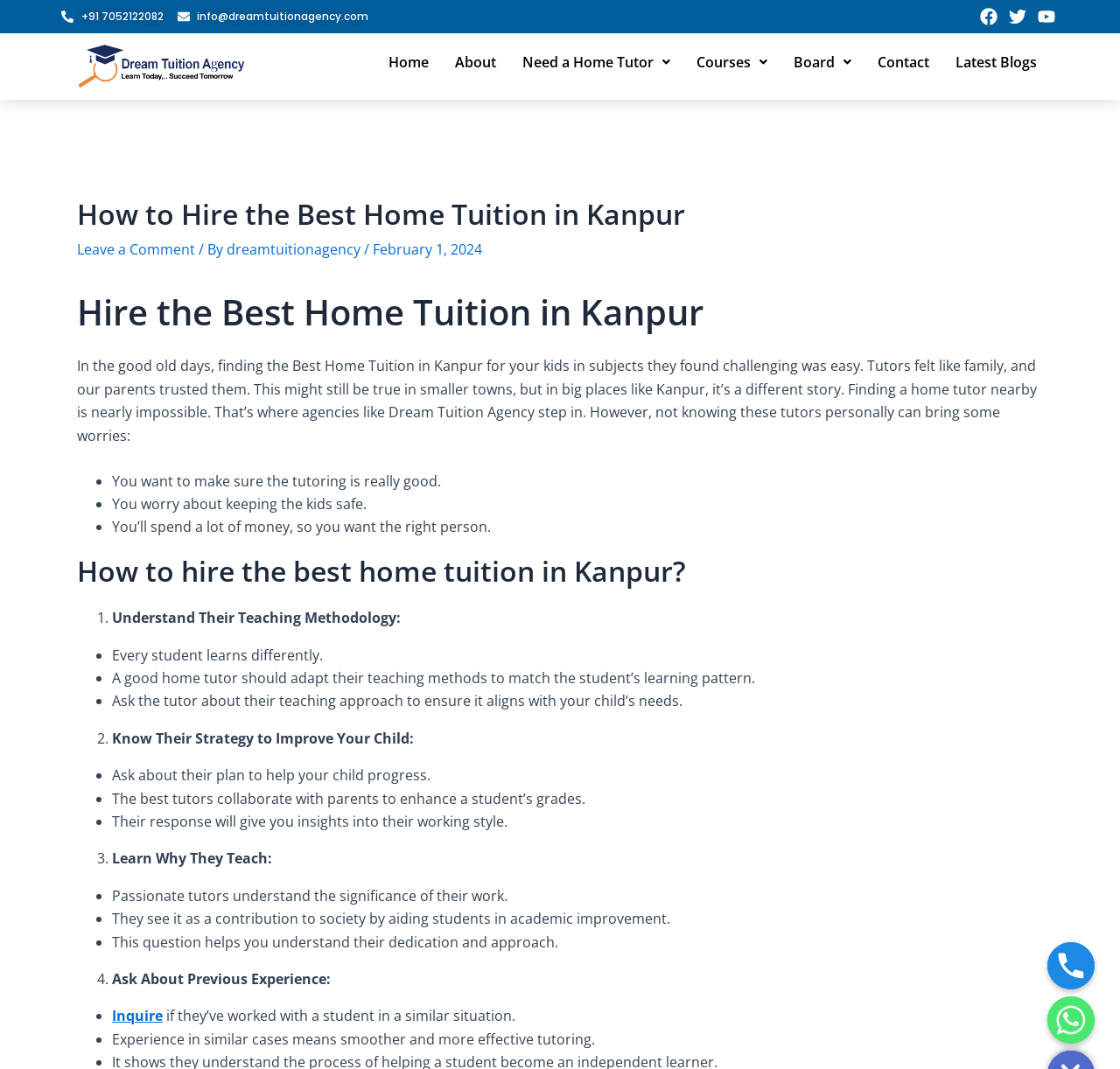Answer succinctly with a single word or phrase:
What is the purpose of asking about the tutor’s teaching approach?

To ensure it aligns with the child’s needs